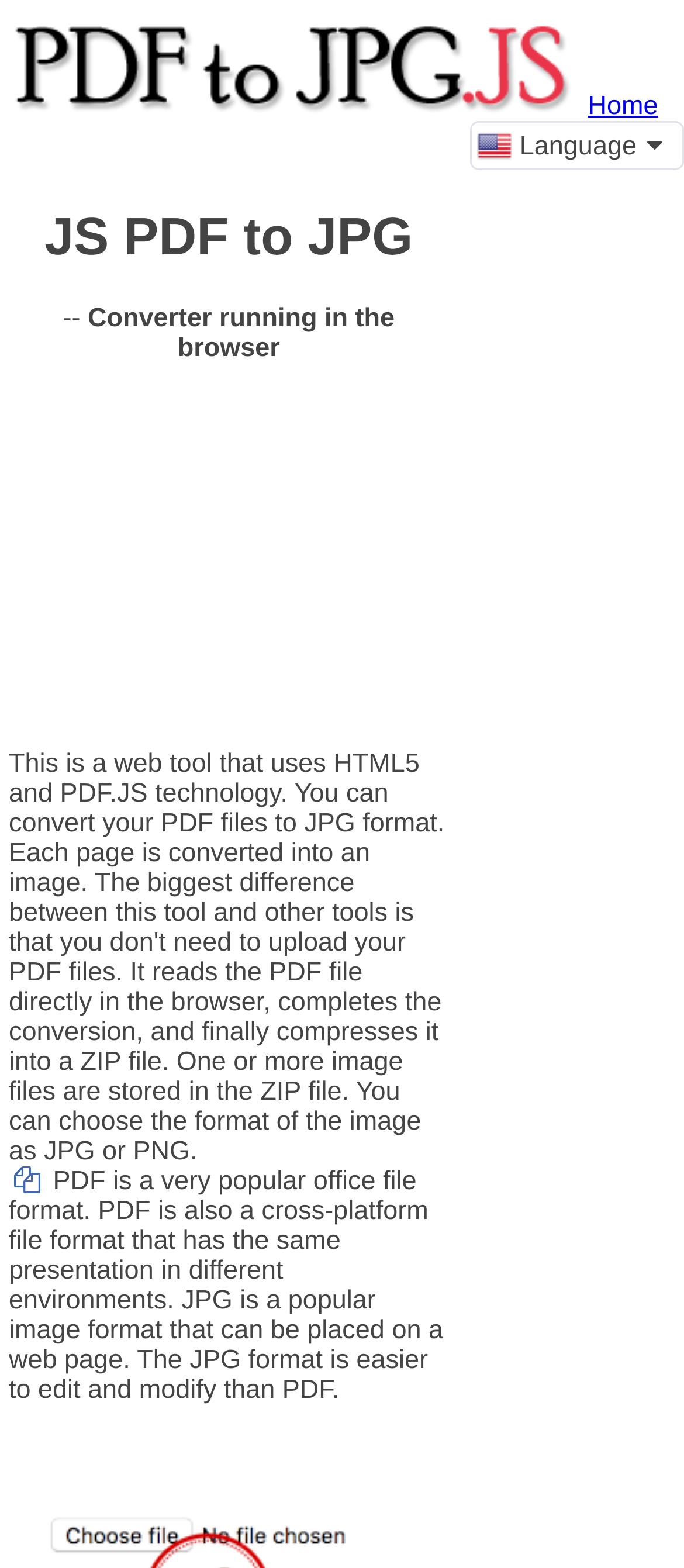What is the purpose of this online tool?
Please answer the question as detailed as possible based on the image.

Based on the webpage's description and the presence of a converter running in the browser, it can be inferred that the purpose of this online tool is to convert PDF files to JPG images.